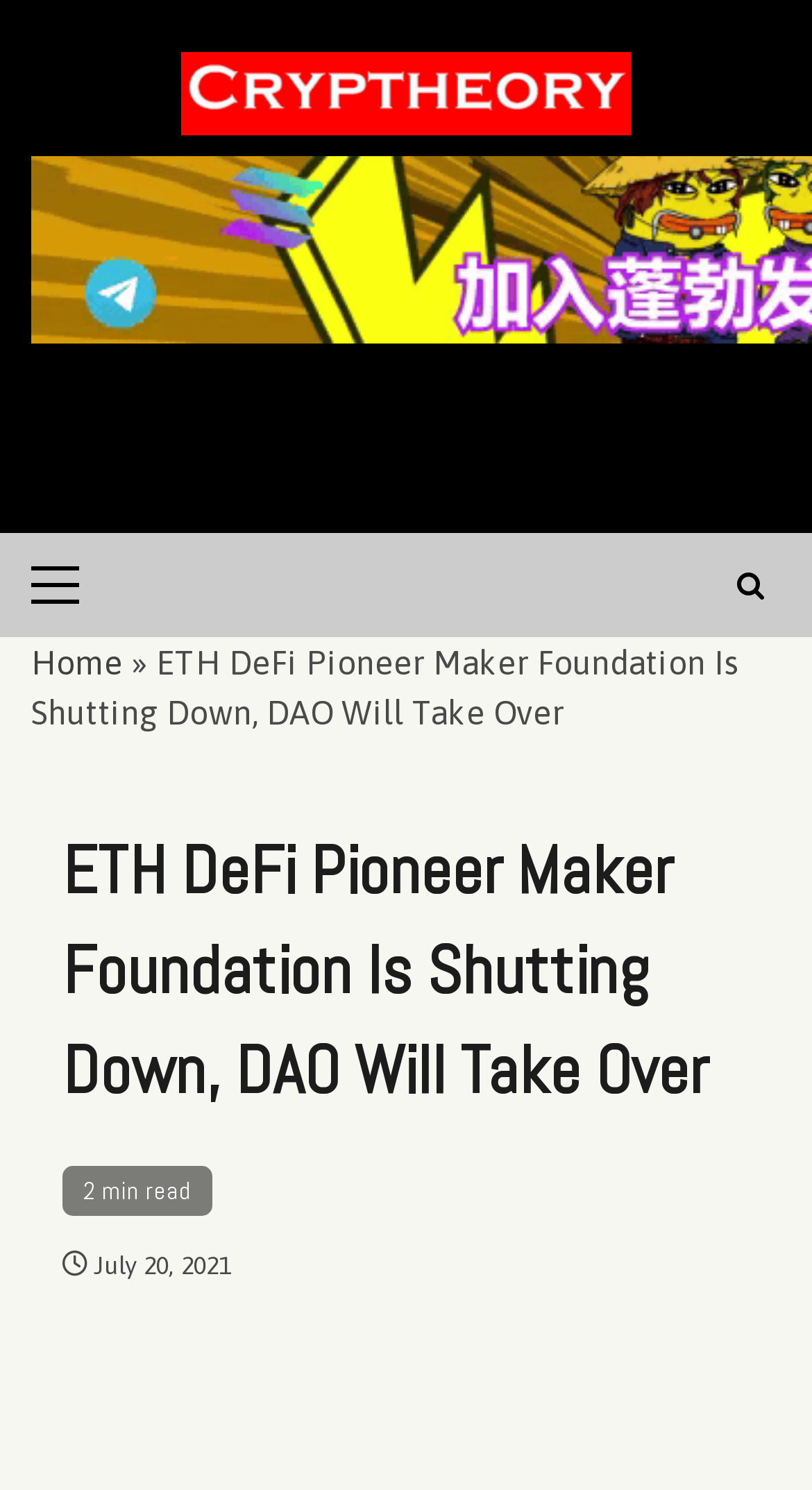Generate a comprehensive description of the webpage.

The webpage appears to be a news article or blog post. At the top, there is a logo and a link to the website "Cryptheory – Just Crypto" on the left side, accompanied by a small image of the same logo. On the right side, there is a button labeled "Primary Menu" and a search icon represented by a magnifying glass symbol.

Below the top section, there is a navigation bar with breadcrumbs, showing the path "Home » ETH DeFi Pioneer Maker Foundation Is Shutting Down, DAO Will Take Over". The title of the article "ETH DeFi Pioneer Maker Foundation Is Shutting Down, DAO Will Take Over" is prominently displayed, taking up most of the width of the page.

Under the title, there is a heading with the same text, followed by a subtitle indicating the article's length, "2 min read", and the publication date, "July 20, 2021". The article's content is not explicitly described in the accessibility tree, but it is likely to be a news article or blog post discussing the topic mentioned in the title.